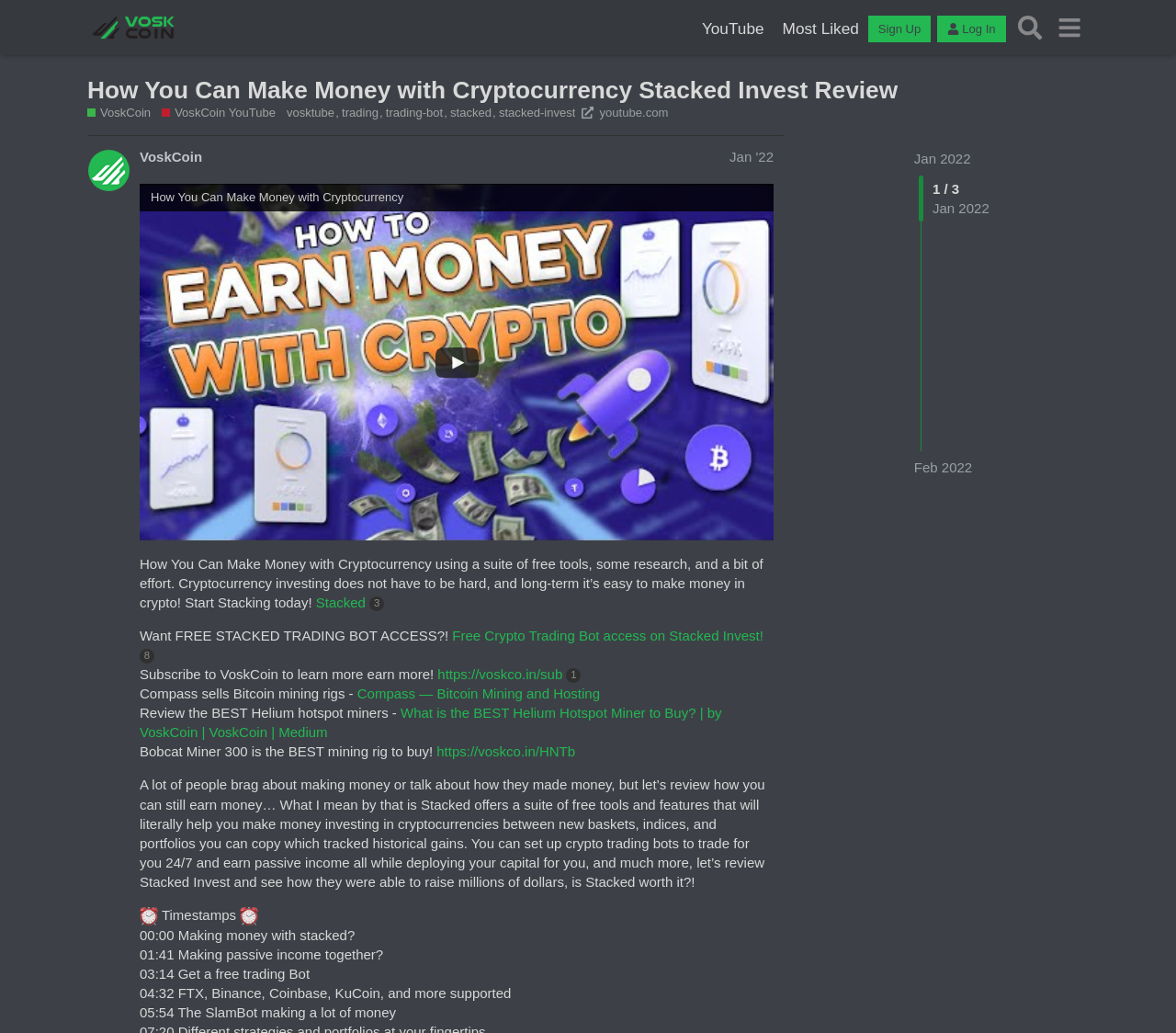Provide your answer in one word or a succinct phrase for the question: 
What is the website's logo?

VoskCoinTalk